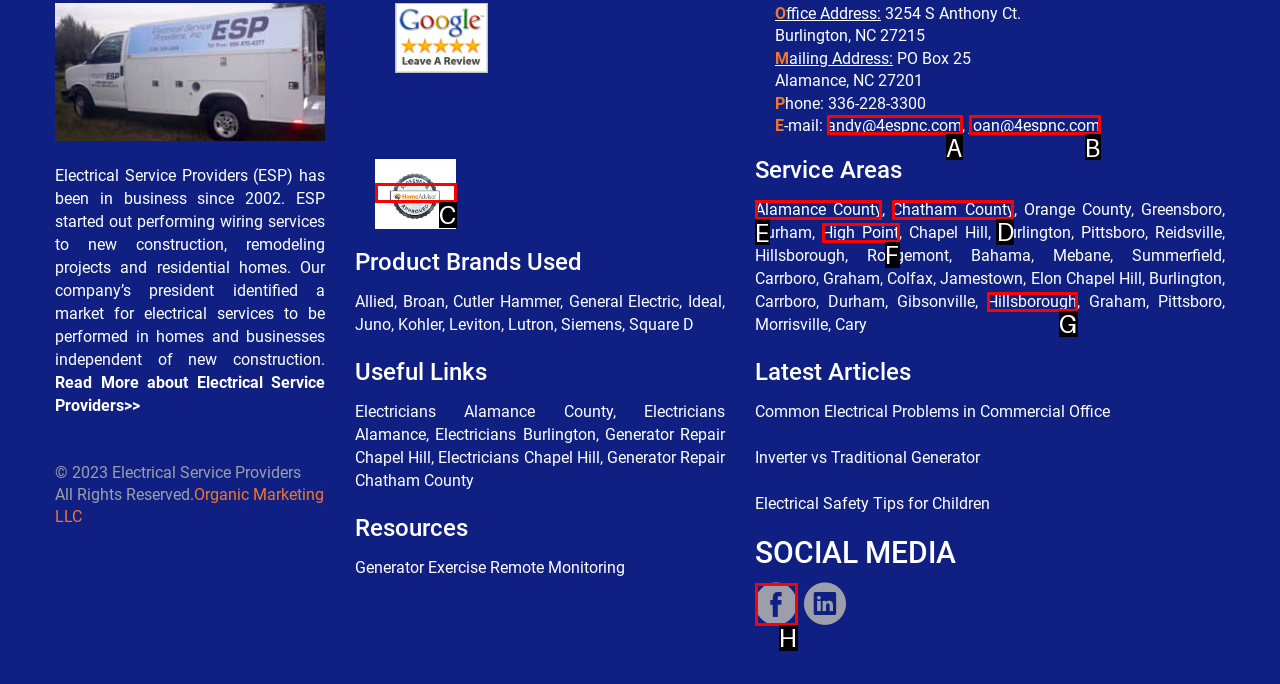Given the task: Learn more about services in Alamance County, indicate which boxed UI element should be clicked. Provide your answer using the letter associated with the correct choice.

E